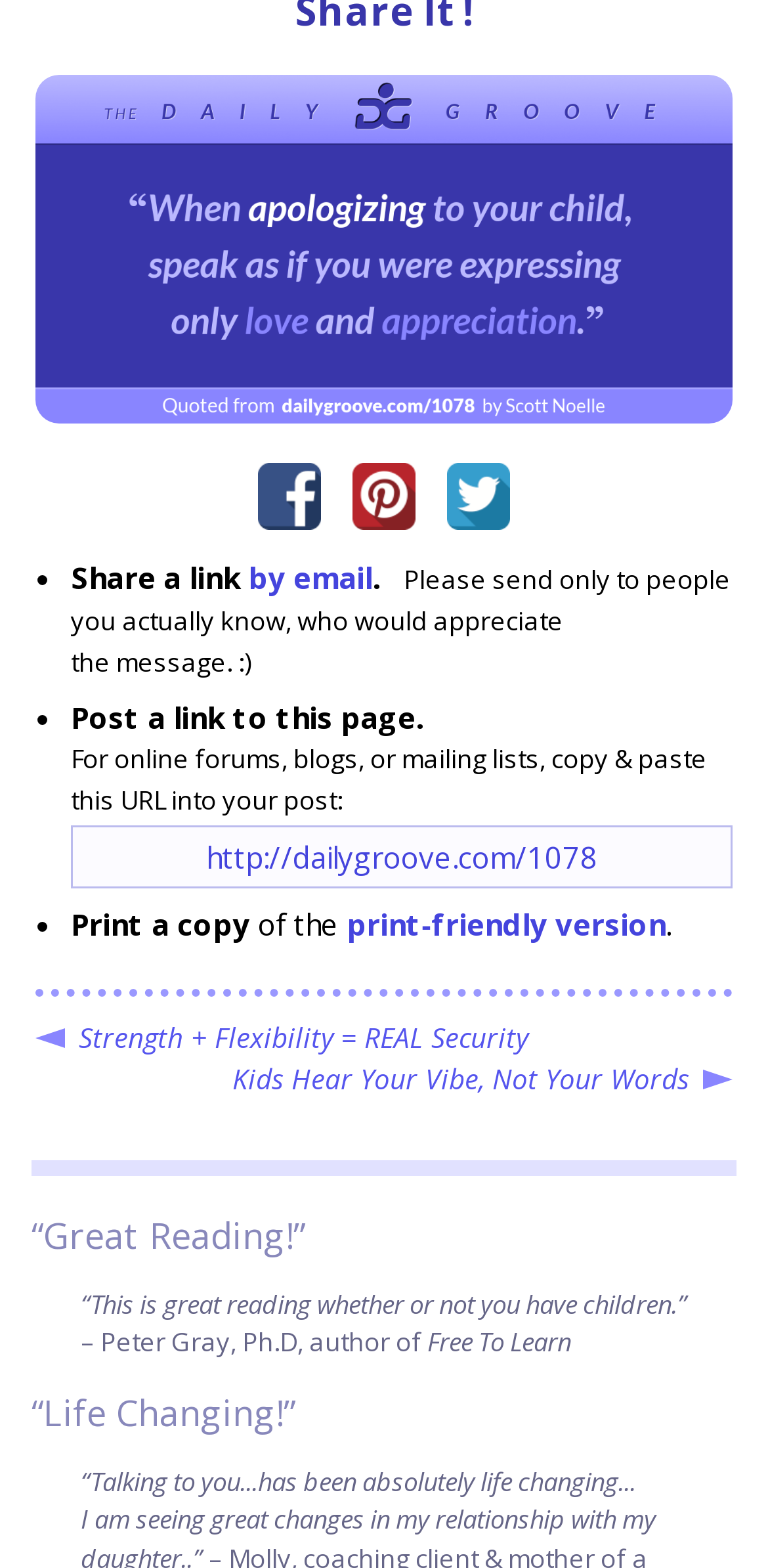Find the bounding box coordinates for the area that should be clicked to accomplish the instruction: "Click on Facebook link".

[0.336, 0.317, 0.418, 0.344]